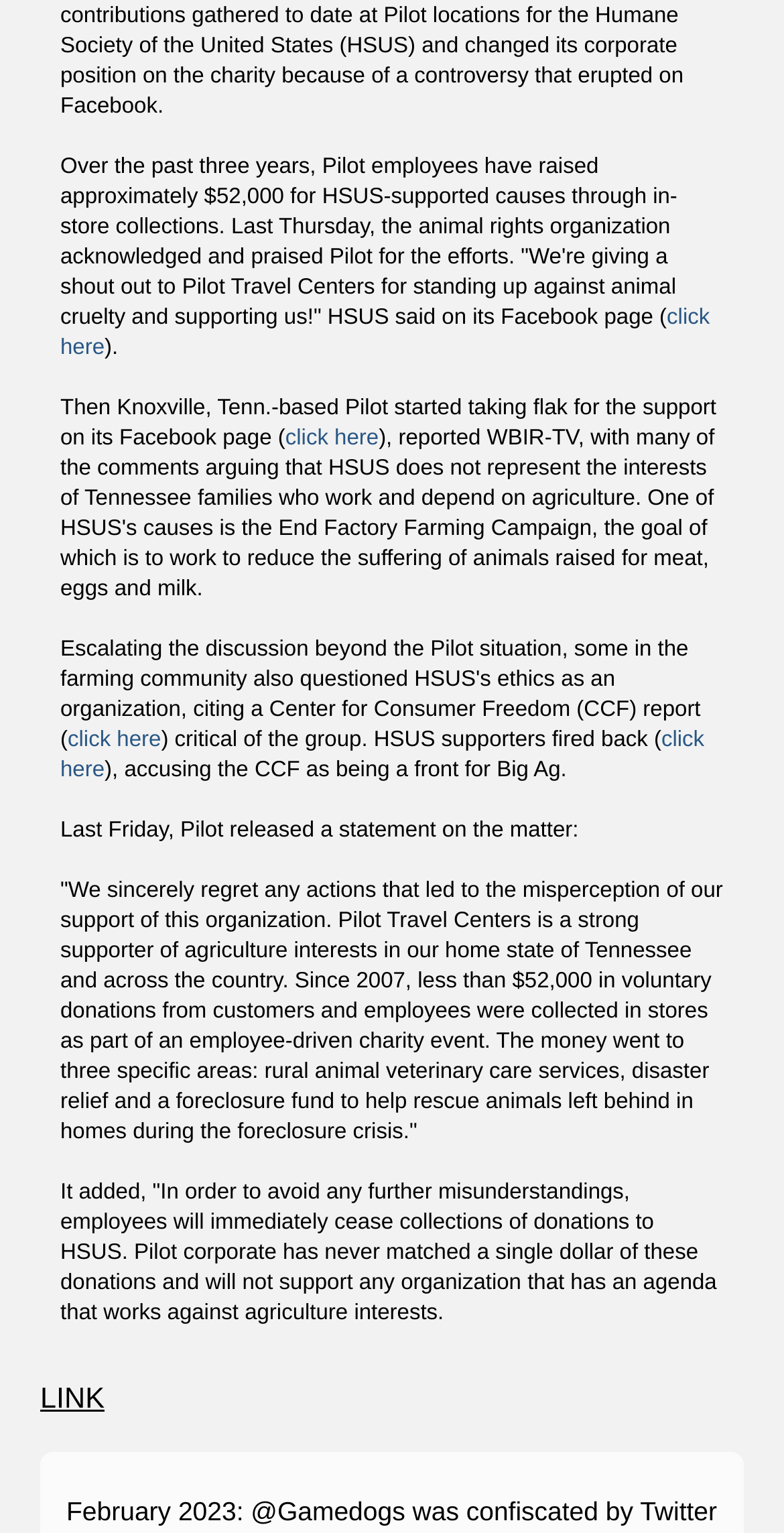What is the purpose of the foreclosure fund?
Using the image as a reference, deliver a detailed and thorough answer to the question.

The text explains that the money collected went to three specific areas, including 'a foreclosure fund to help rescue animals left behind in homes during the foreclosure crisis.'